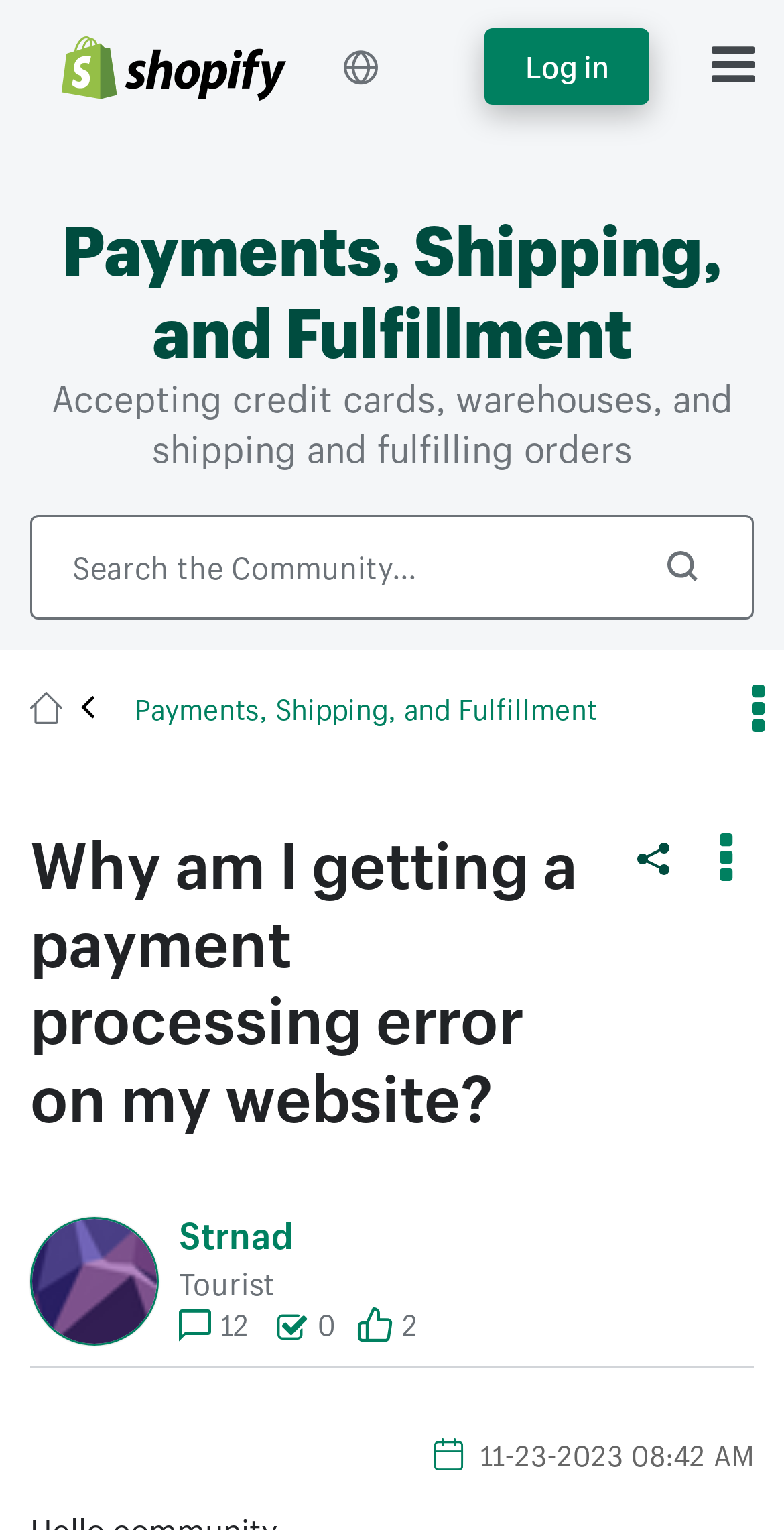Determine the bounding box coordinates of the section I need to click to execute the following instruction: "watch videos". Provide the coordinates as four float numbers between 0 and 1, i.e., [left, top, right, bottom].

None